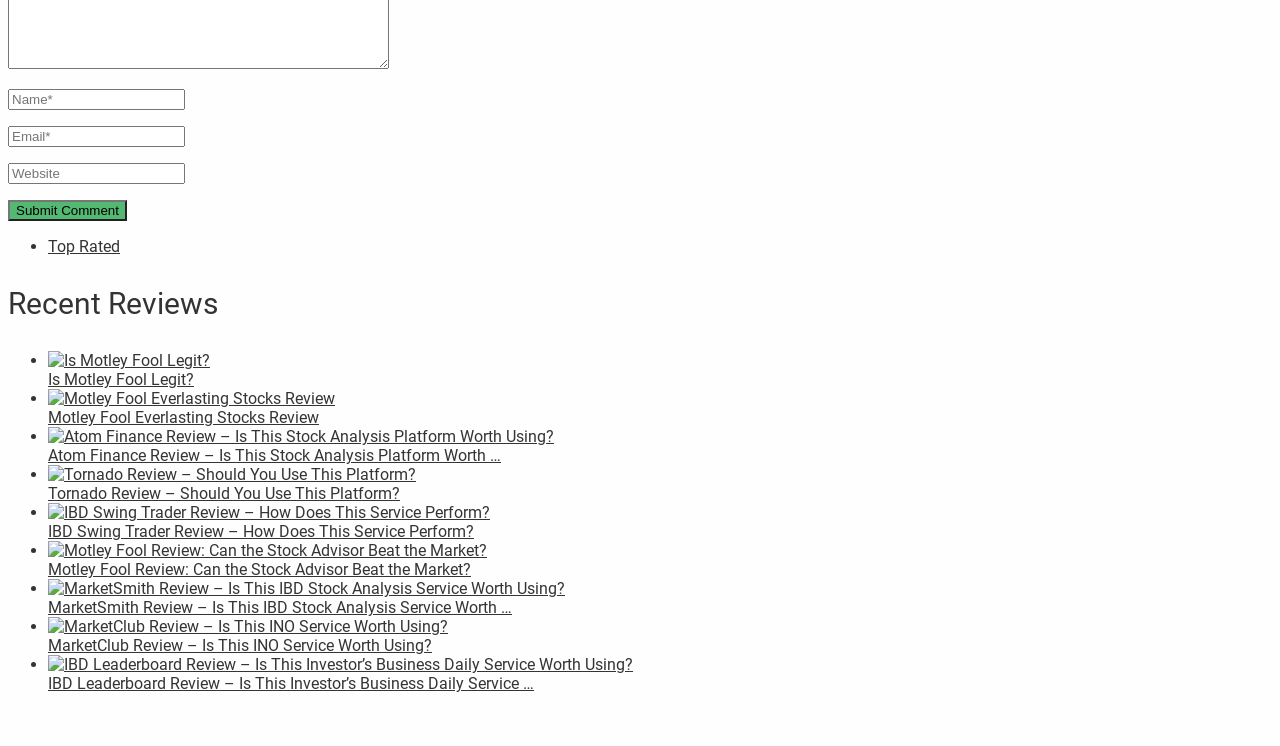Locate the bounding box coordinates of the region to be clicked to comply with the following instruction: "Visit the Atom Finance Review page". The coordinates must be four float numbers between 0 and 1, in the form [left, top, right, bottom].

[0.038, 0.573, 0.433, 0.598]